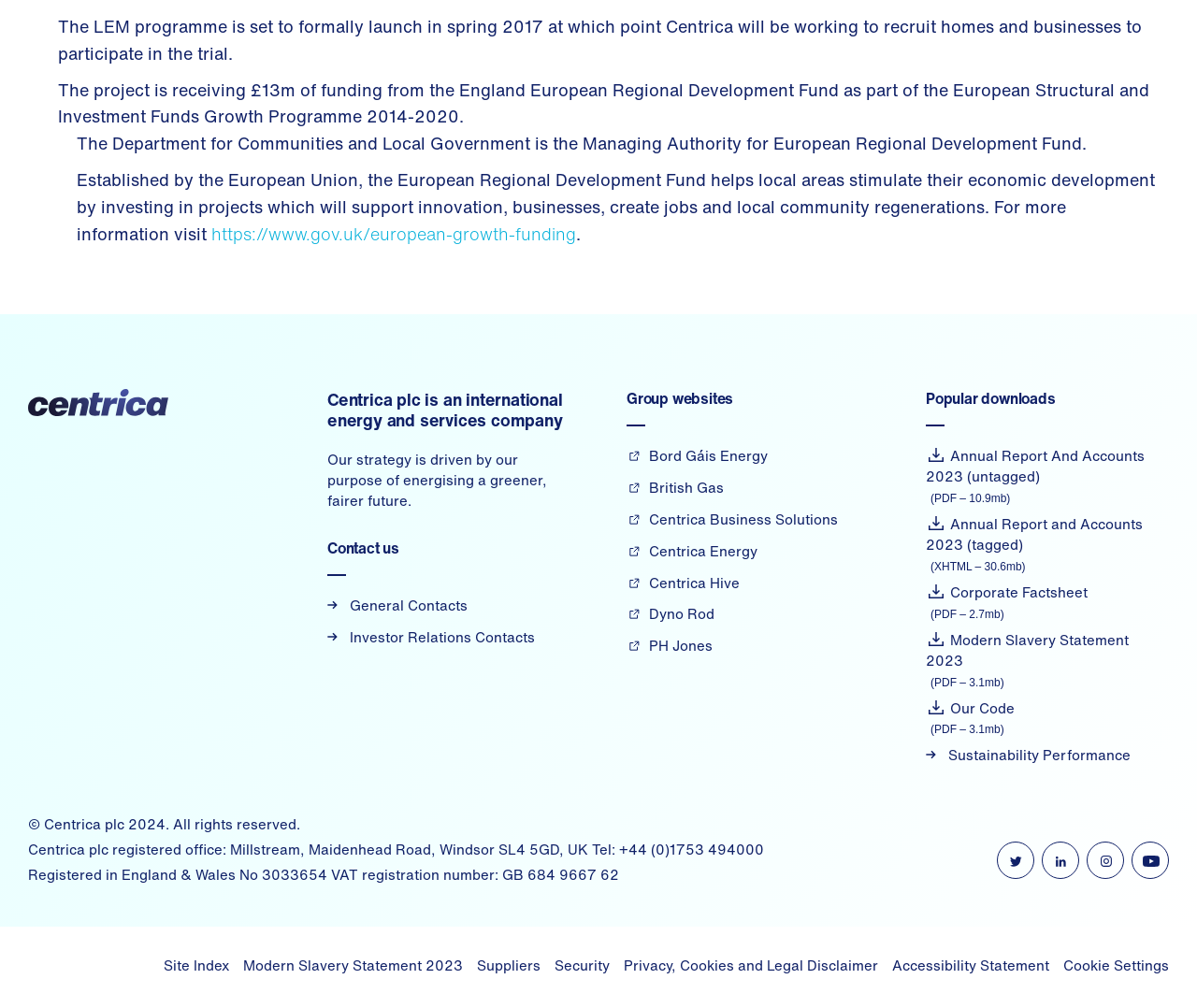What is the purpose of the European Regional Development Fund?
Please provide a comprehensive answer based on the information in the image.

According to the webpage, the European Regional Development Fund helps local areas stimulate their economic development by investing in projects which will support innovation, businesses, create jobs and local community regenerations.